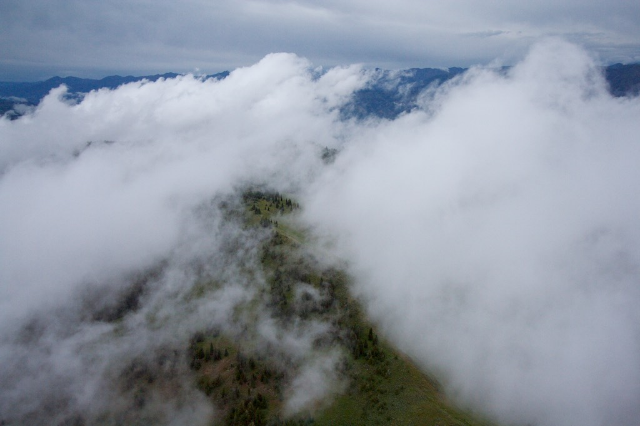Elaborate on the contents of the image in great detail.

This breathtaking aerial photograph captures a stunning view of the landscape nestled amidst a sea of clouds. The scene is dominated by soft, billowy clouds that partially obscure the green hills and valleys below, creating a serene and dreamlike atmosphere. In the distance, blue mountains rise against a backdrop of a gray sky, hinting at the natural beauty that stretches far beyond the cloud cover. This image, associated with the "Black Mountain, Caribou Range," invites viewers to contemplate the tranquility and majesty of nature, showcasing the harmony between the earth and the sky at high altitudes. It's a captivating representation of the wilderness, evoking feelings of adventure and exploration.